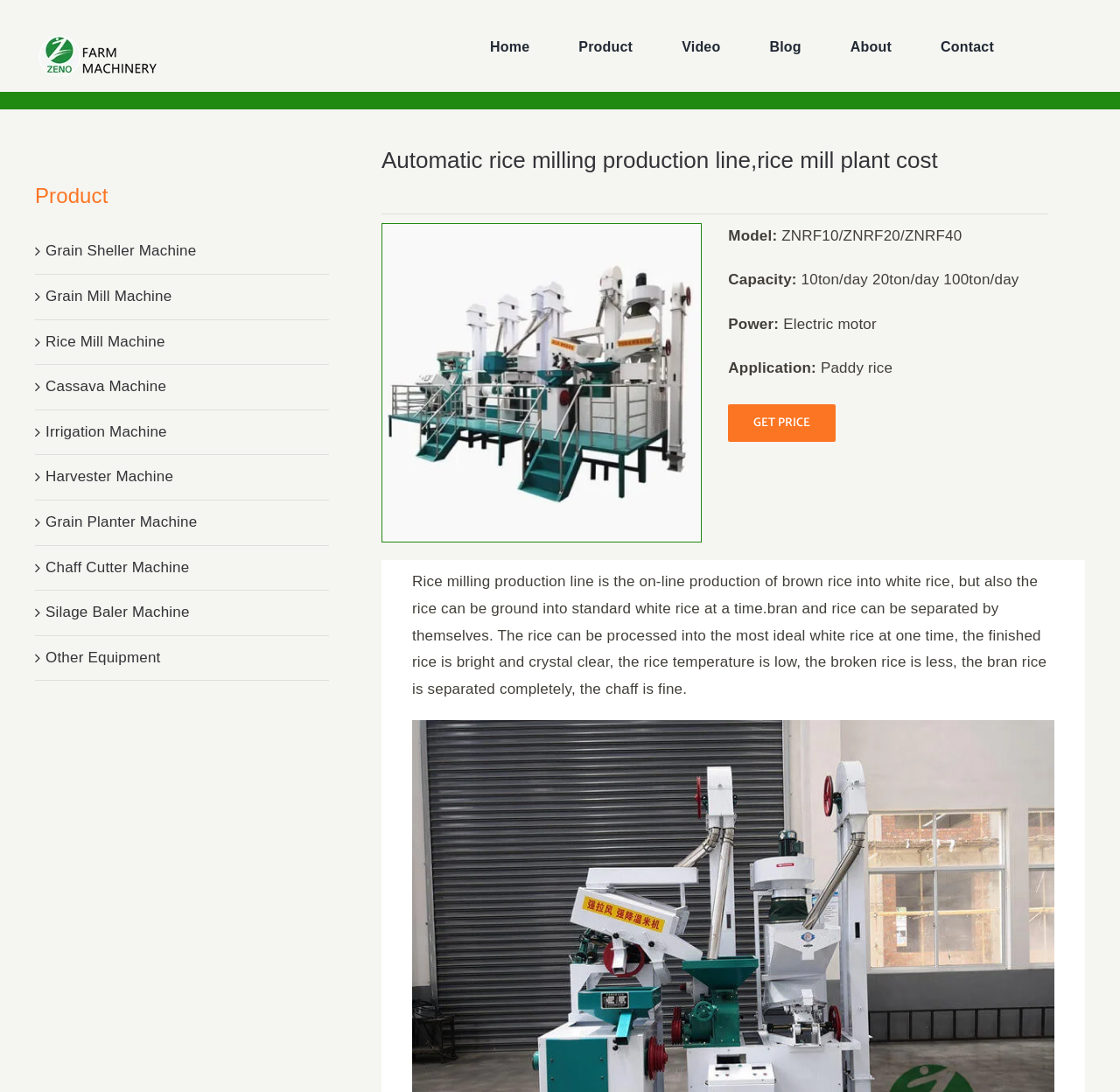What is the application of the rice milling production line?
Could you answer the question in a detailed manner, providing as much information as possible?

According to the webpage content, the application of the rice milling production line is paddy rice, as stated in the product description.